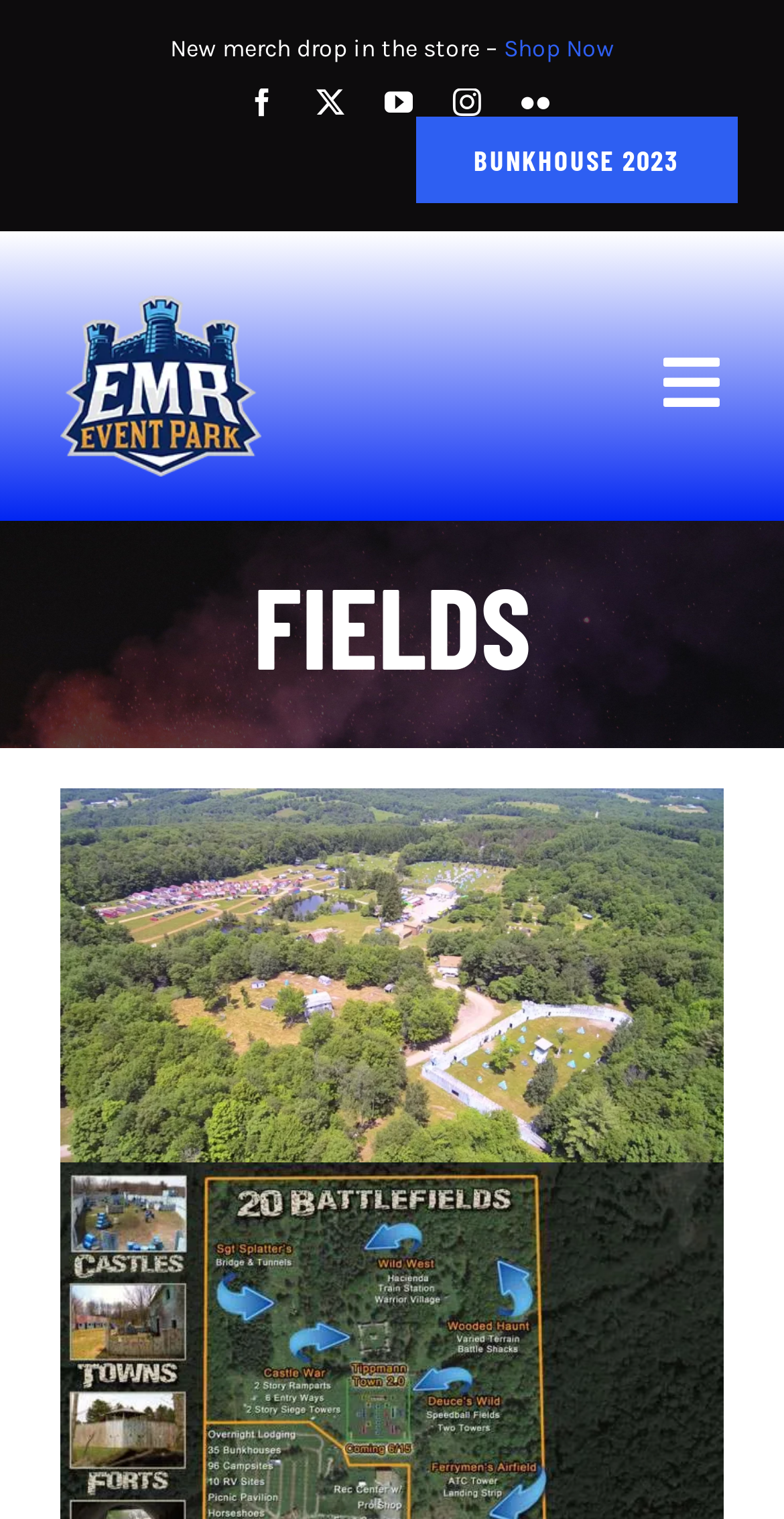Give a detailed overview of the webpage's appearance and contents.

The webpage appears to be the homepage of "Fields – EMR EVENT PARK". At the top, there is a notification about a new merchandise drop in the store, accompanied by a "Shop Now" link. Below this, there are social media links to Facebook, Twitter, YouTube, Instagram, and Flickr, aligned horizontally.

To the right of the social media links, there is a prominent link to "BUNKHOUSE 2023". Above this link, there is a logo for EMR, which is an image. 

On the left side of the page, there is a main menu navigation section, which can be toggled open or closed using a button. The menu is currently collapsed. Above the menu, there is a large heading that reads "FIELDS". 

Below the heading, there is a large image that takes up most of the page's width. The image does not have a descriptive text.